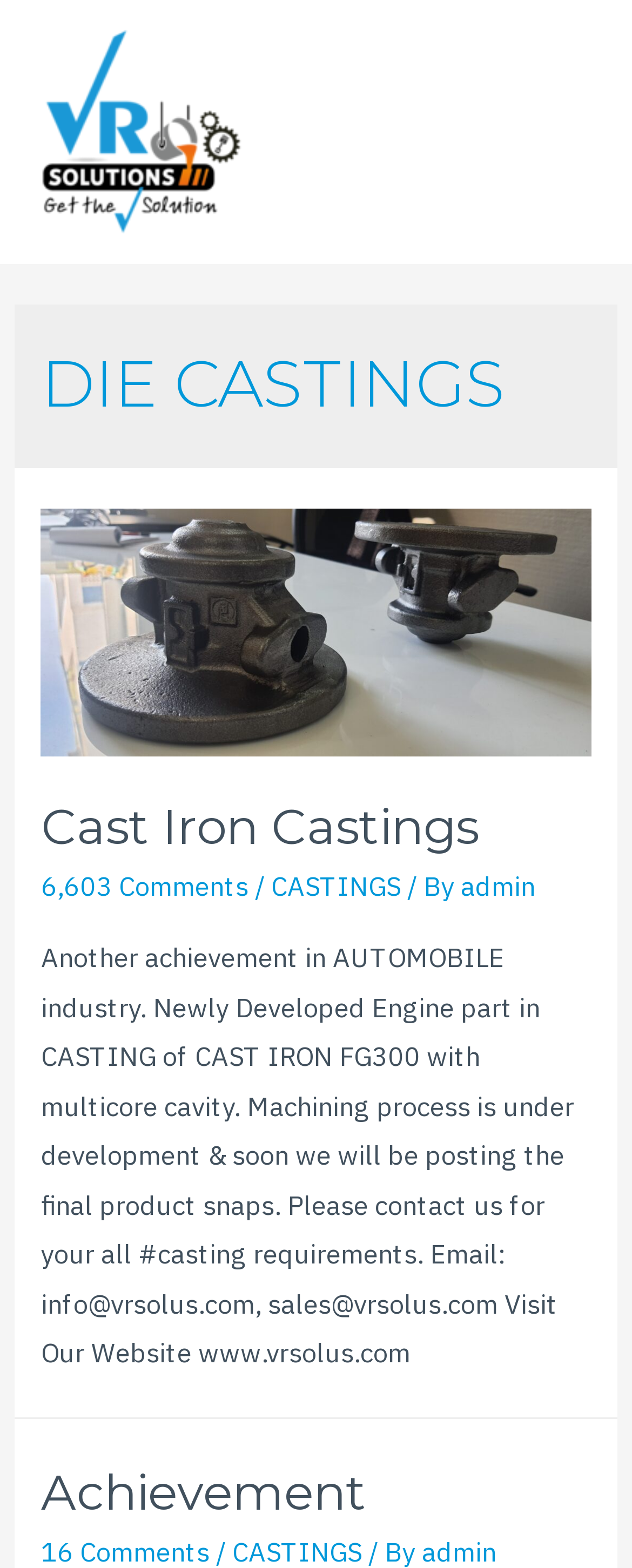Using the image as a reference, answer the following question in as much detail as possible:
What is the latest achievement mentioned?

The latest achievement mentioned is described in the article section, where it is stated that the company has developed a new engine part in casting of cast iron FG300 with multicore cavity.